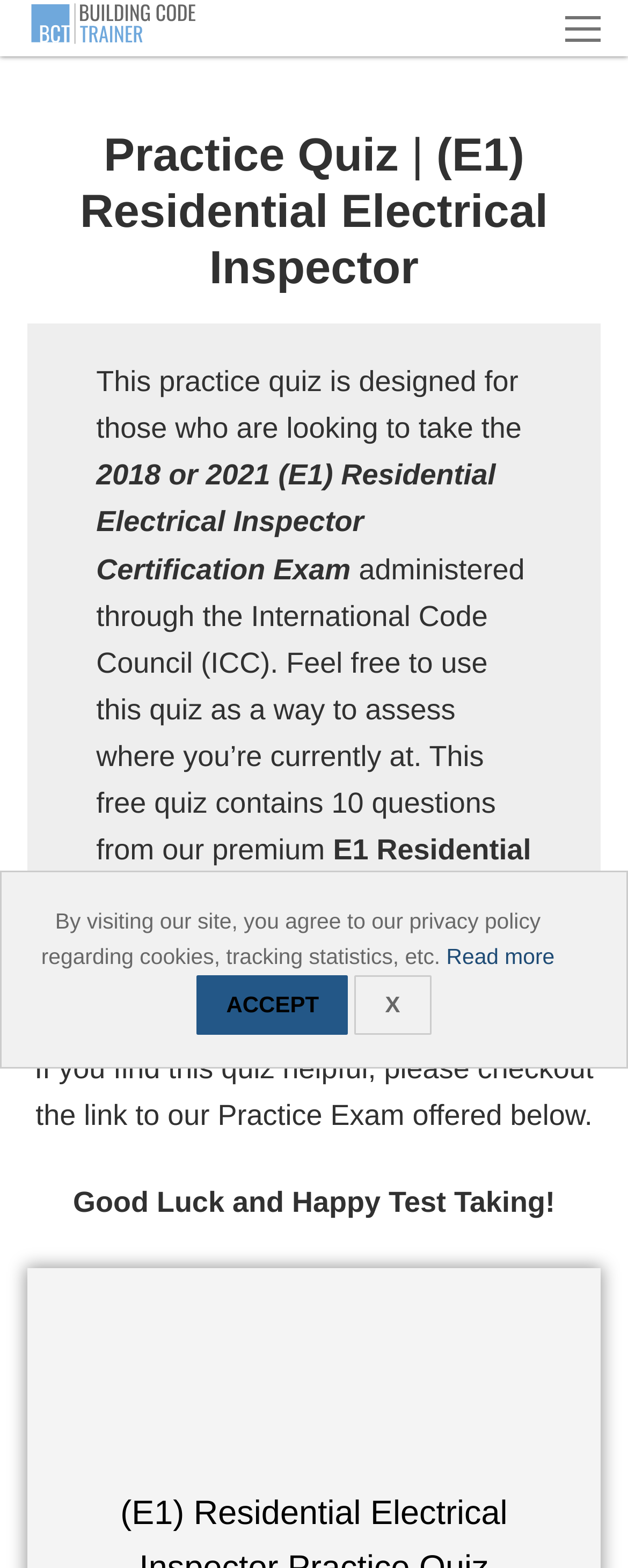Identify the bounding box for the described UI element. Provide the coordinates in (top-left x, top-left y, bottom-right x, bottom-right y) format with values ranging from 0 to 1: « May

None